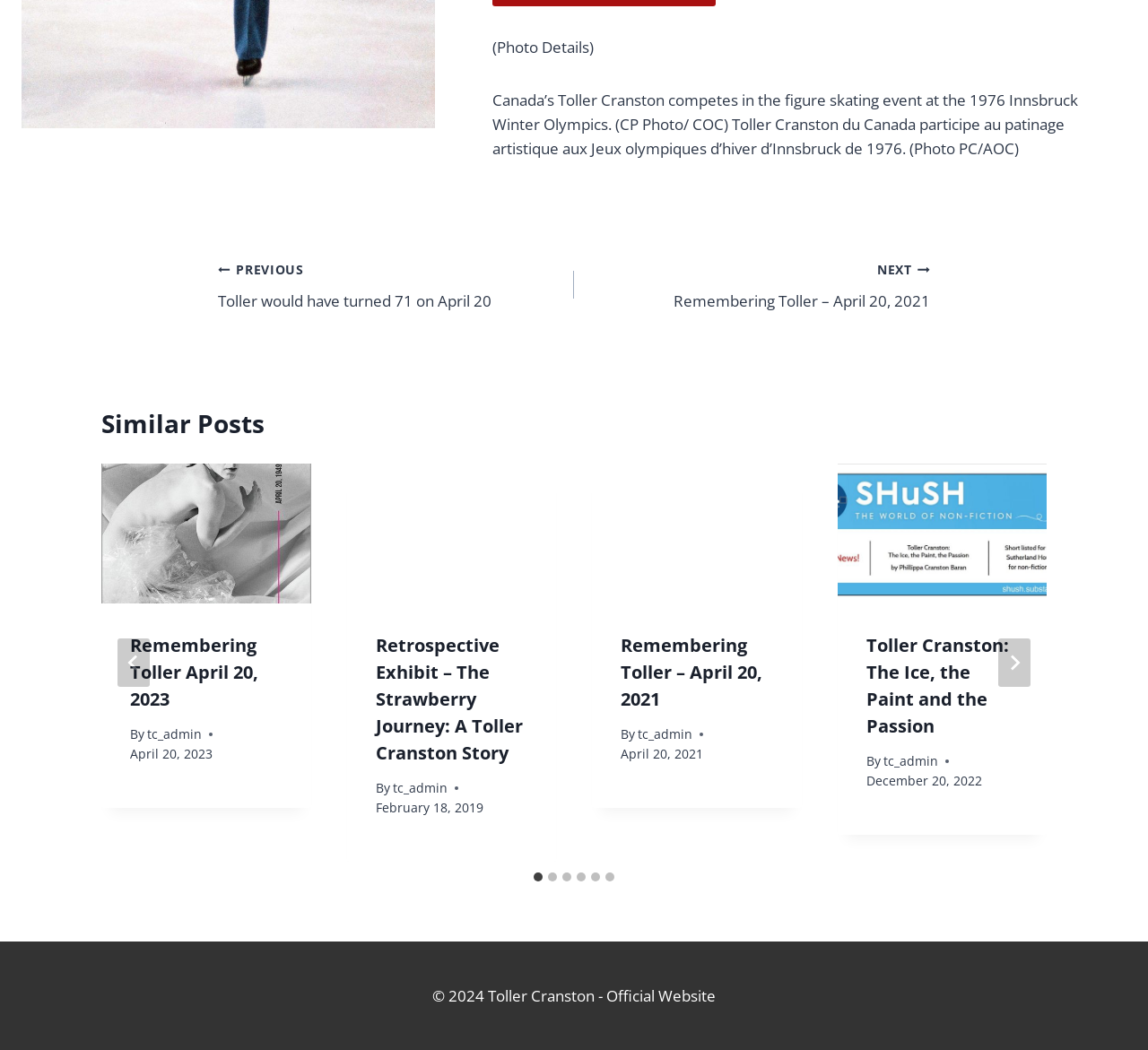Identify the bounding box coordinates of the part that should be clicked to carry out this instruction: "Go to the 'PREVIOUS' post".

[0.19, 0.244, 0.5, 0.298]